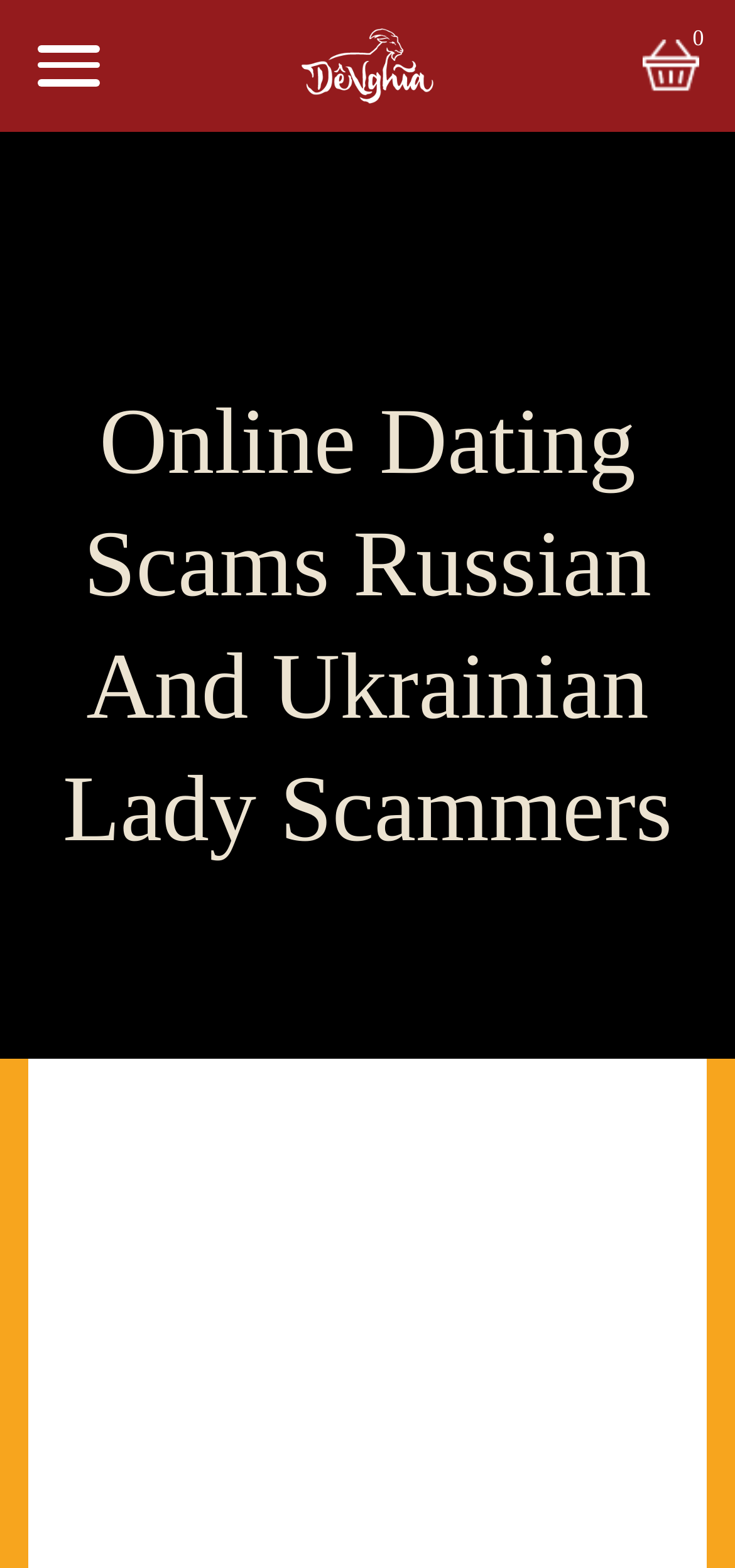Identify the bounding box coordinates of the clickable region to carry out the given instruction: "click the logo".

[0.41, 0.018, 0.59, 0.067]